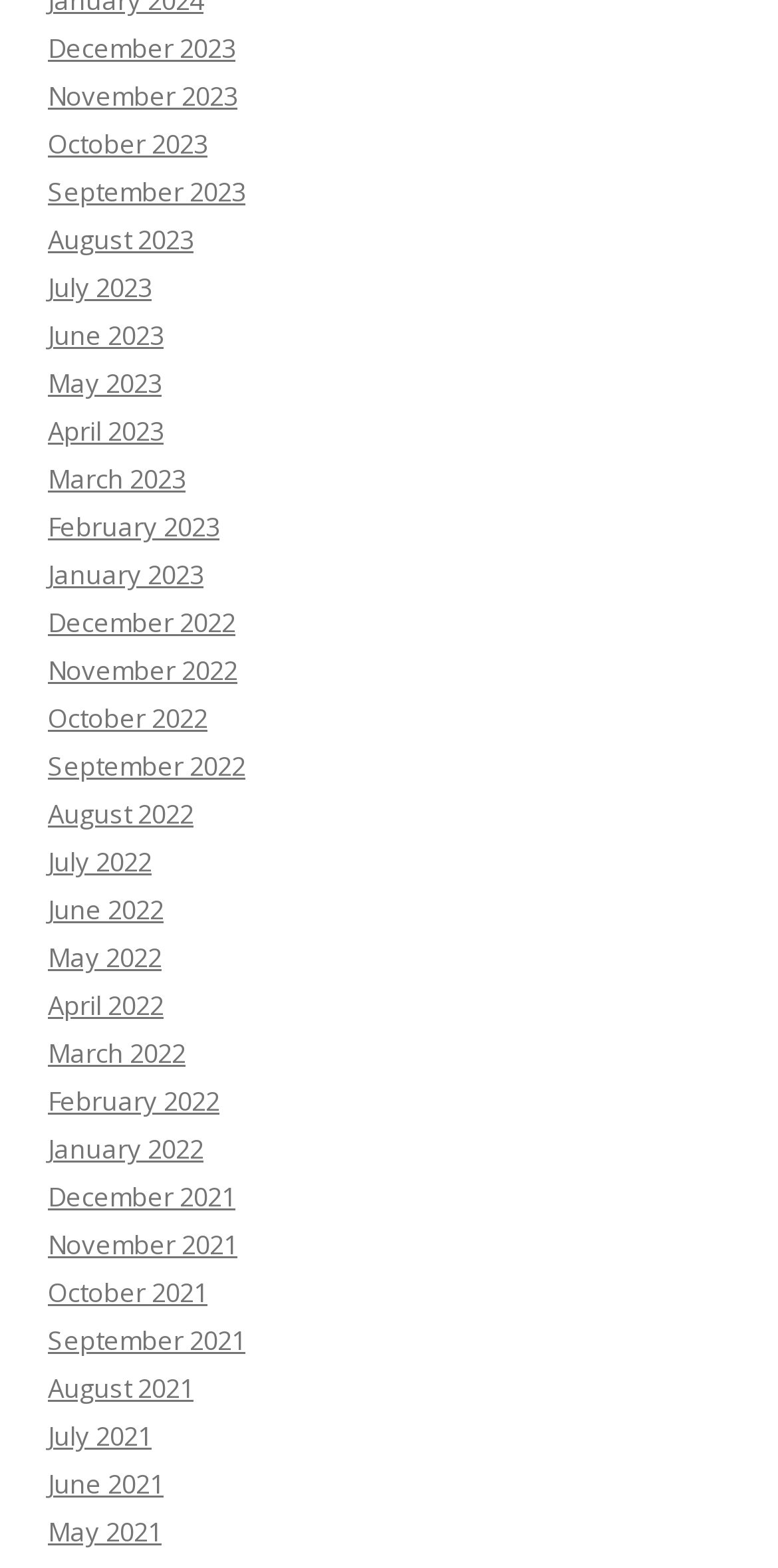Identify the bounding box coordinates necessary to click and complete the given instruction: "View December 2023".

[0.062, 0.02, 0.303, 0.043]